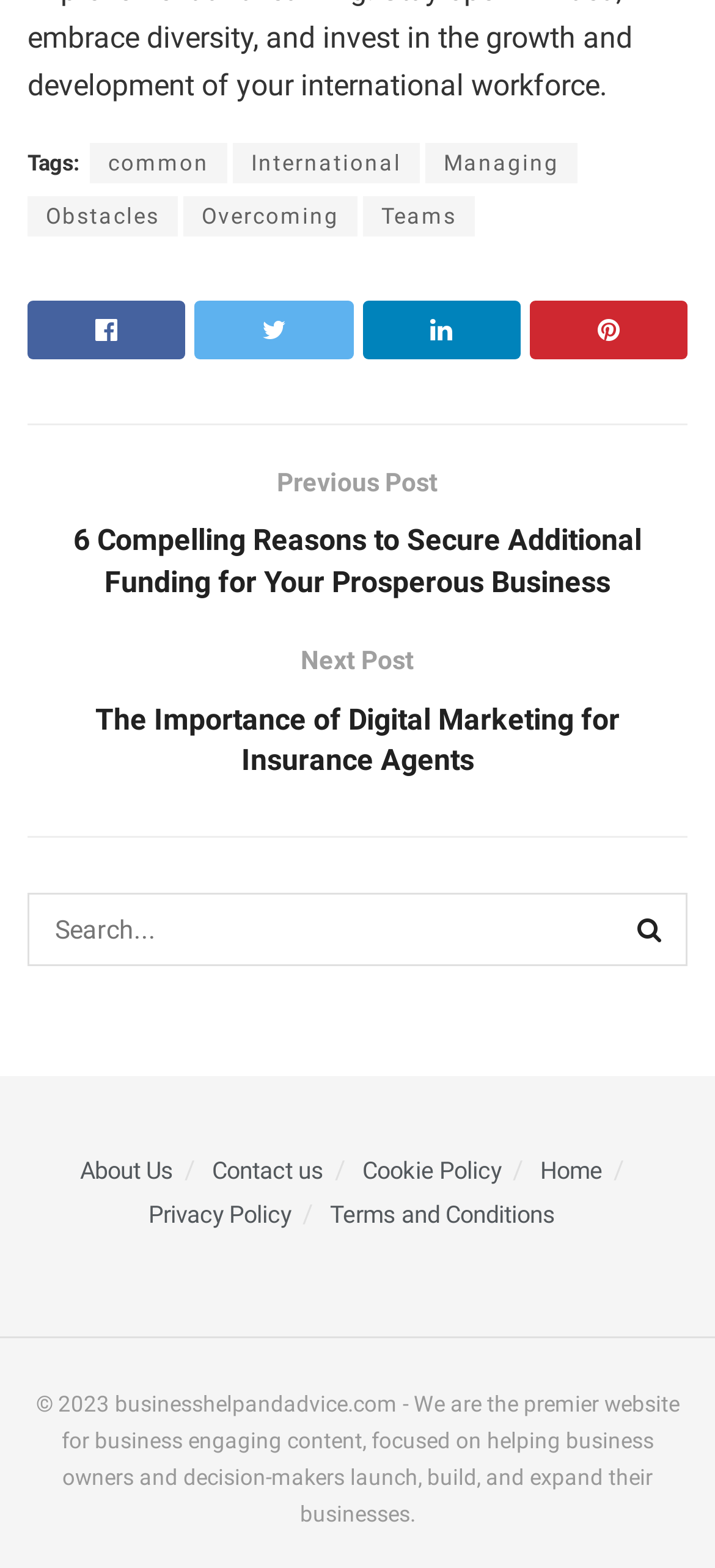Please answer the following query using a single word or phrase: 
How many links are there in the footer?

7